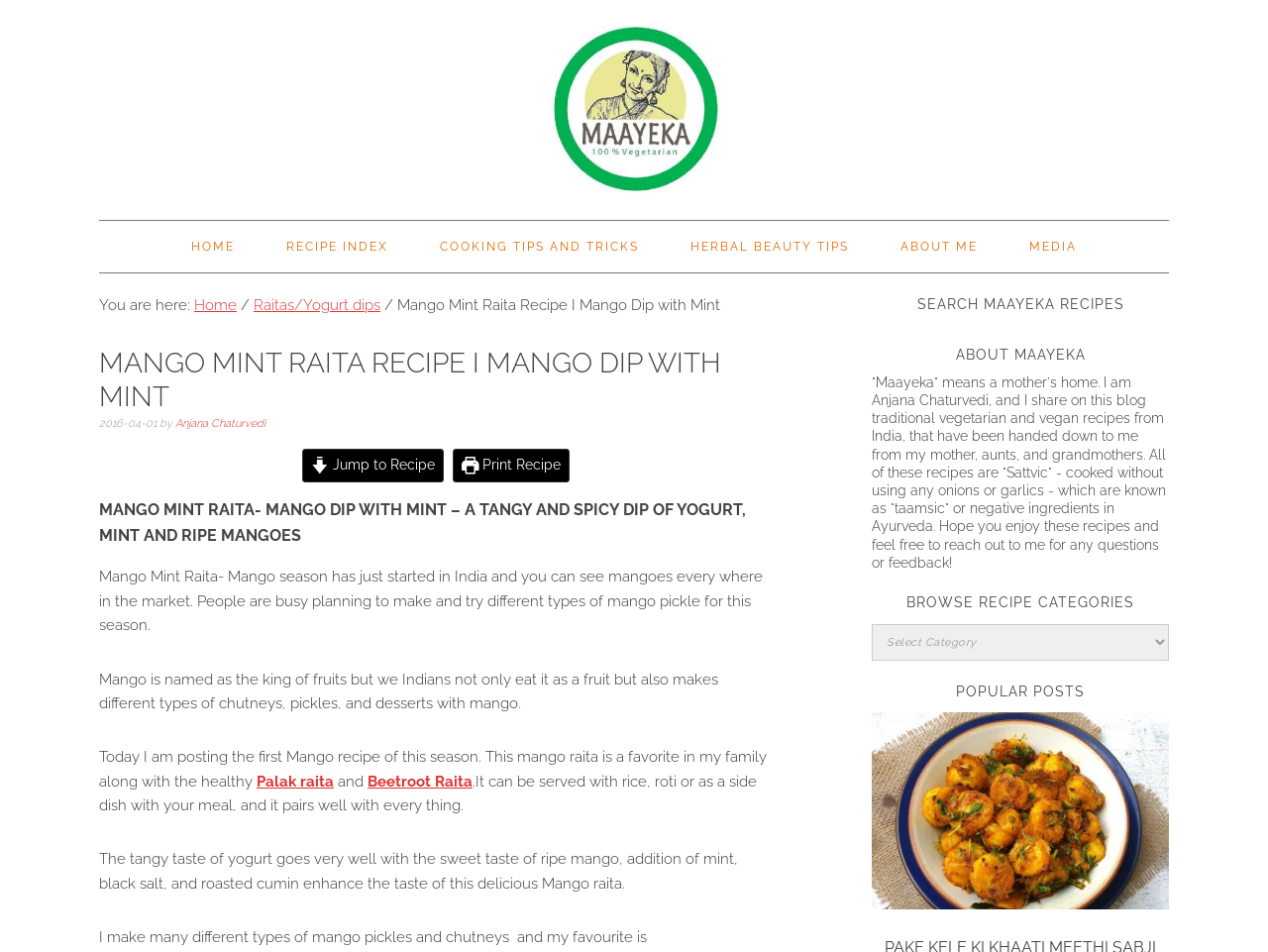Select the bounding box coordinates of the element I need to click to carry out the following instruction: "Search Maayeka recipes".

[0.688, 0.308, 0.922, 0.332]